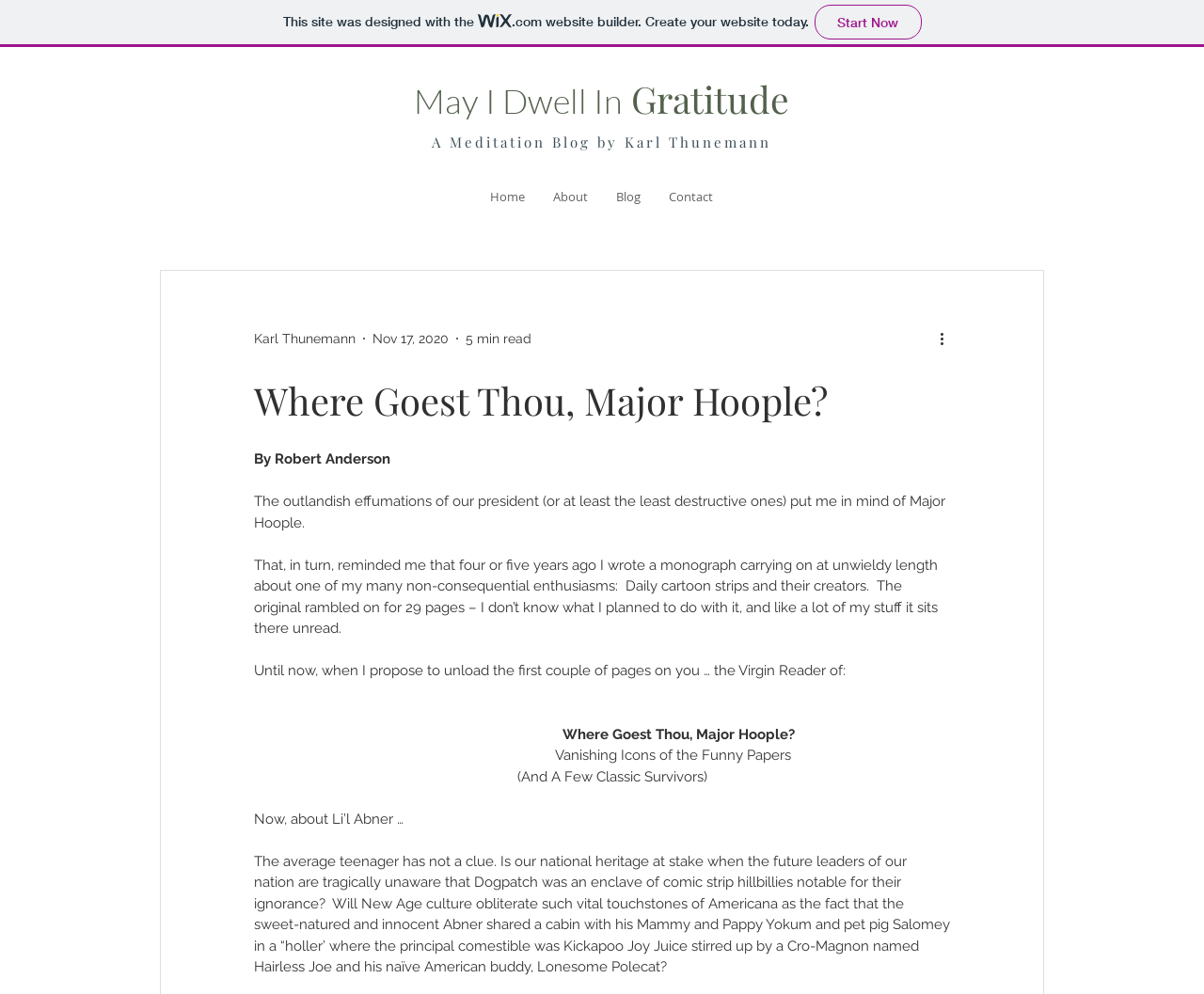Determine the bounding box coordinates of the clickable region to carry out the instruction: "Click on the 'More actions' button".

[0.778, 0.329, 0.797, 0.352]